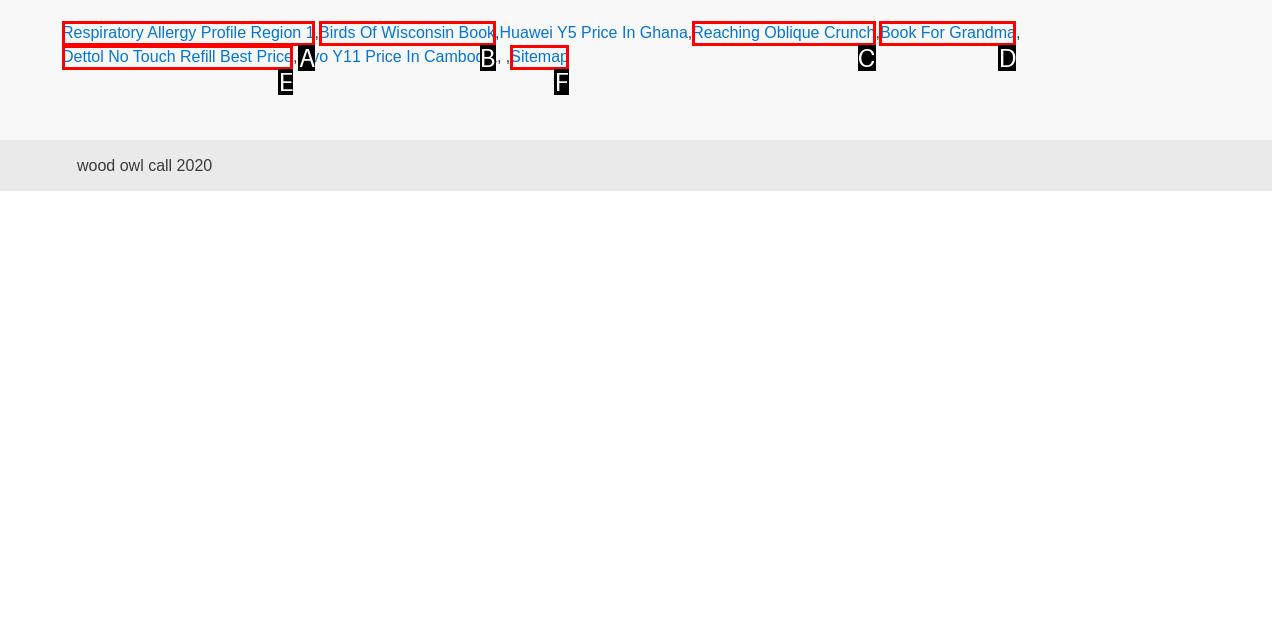Please select the letter of the HTML element that fits the description: Sitemap. Answer with the option's letter directly.

F